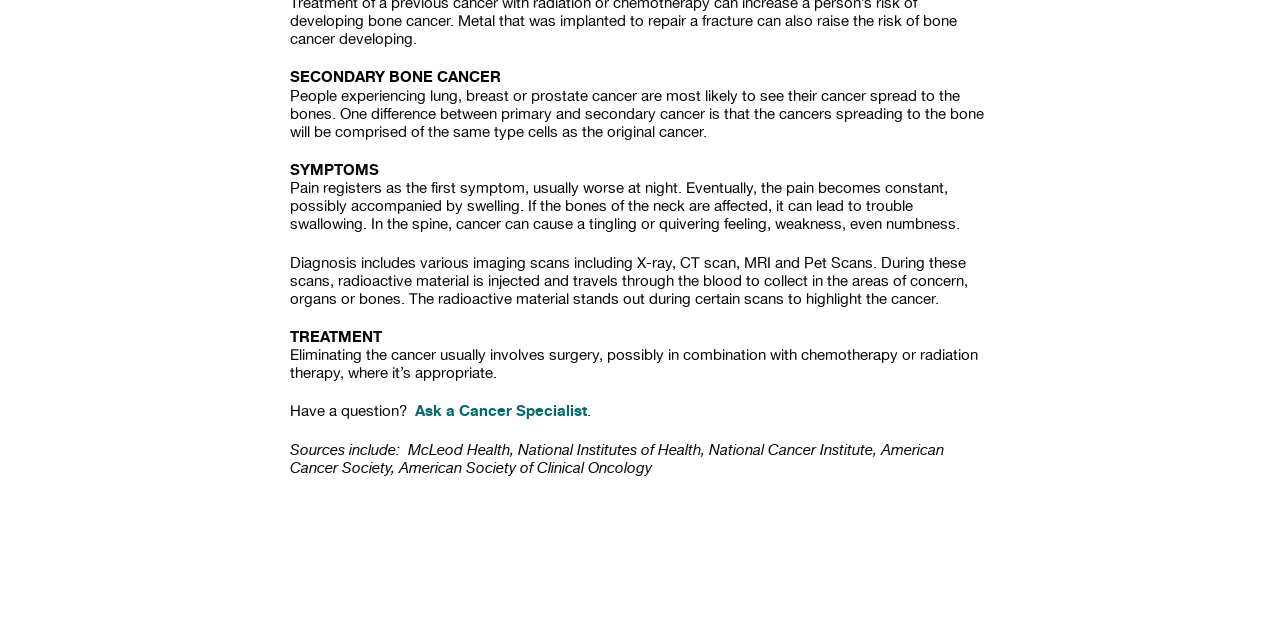Determine the bounding box of the UI element mentioned here: "Ask a Cancer Specialist". The coordinates must be in the format [left, top, right, bottom] with values ranging from 0 to 1.

[0.324, 0.627, 0.459, 0.657]